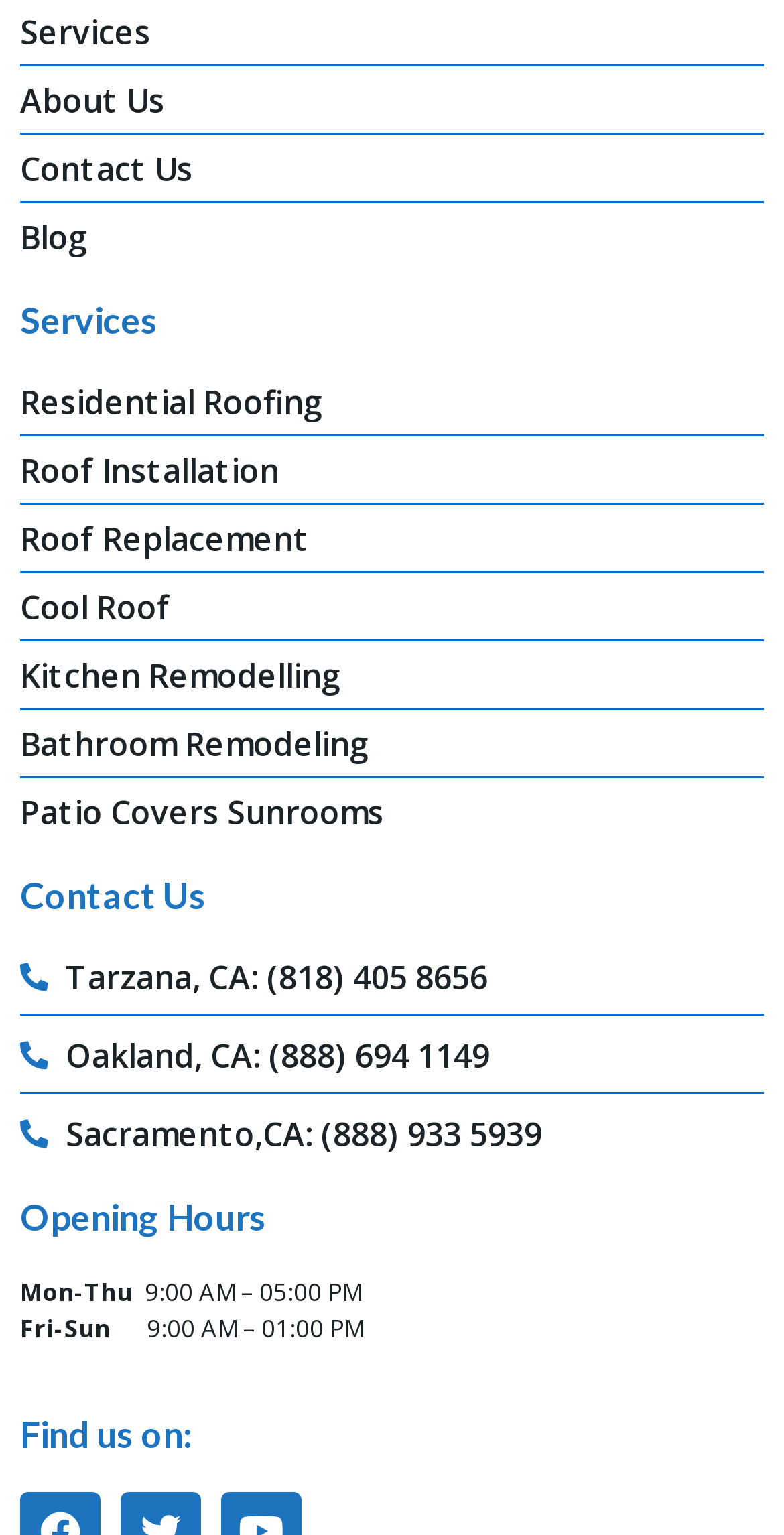Please locate the clickable area by providing the bounding box coordinates to follow this instruction: "View Residential Roofing".

[0.026, 0.246, 0.974, 0.277]